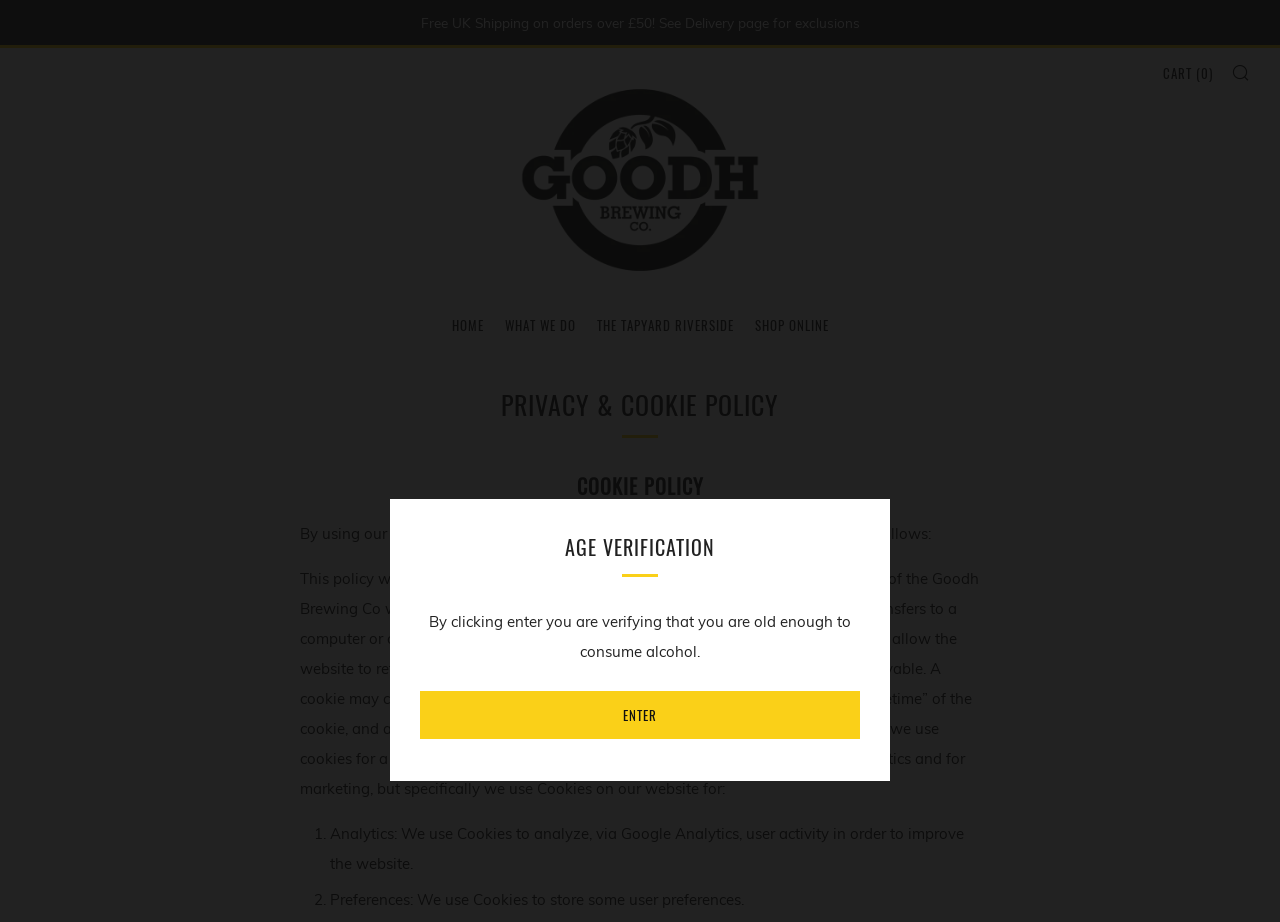What is the name of the analytics tool used on this website?
Please use the image to provide a one-word or short phrase answer.

Google Analytics